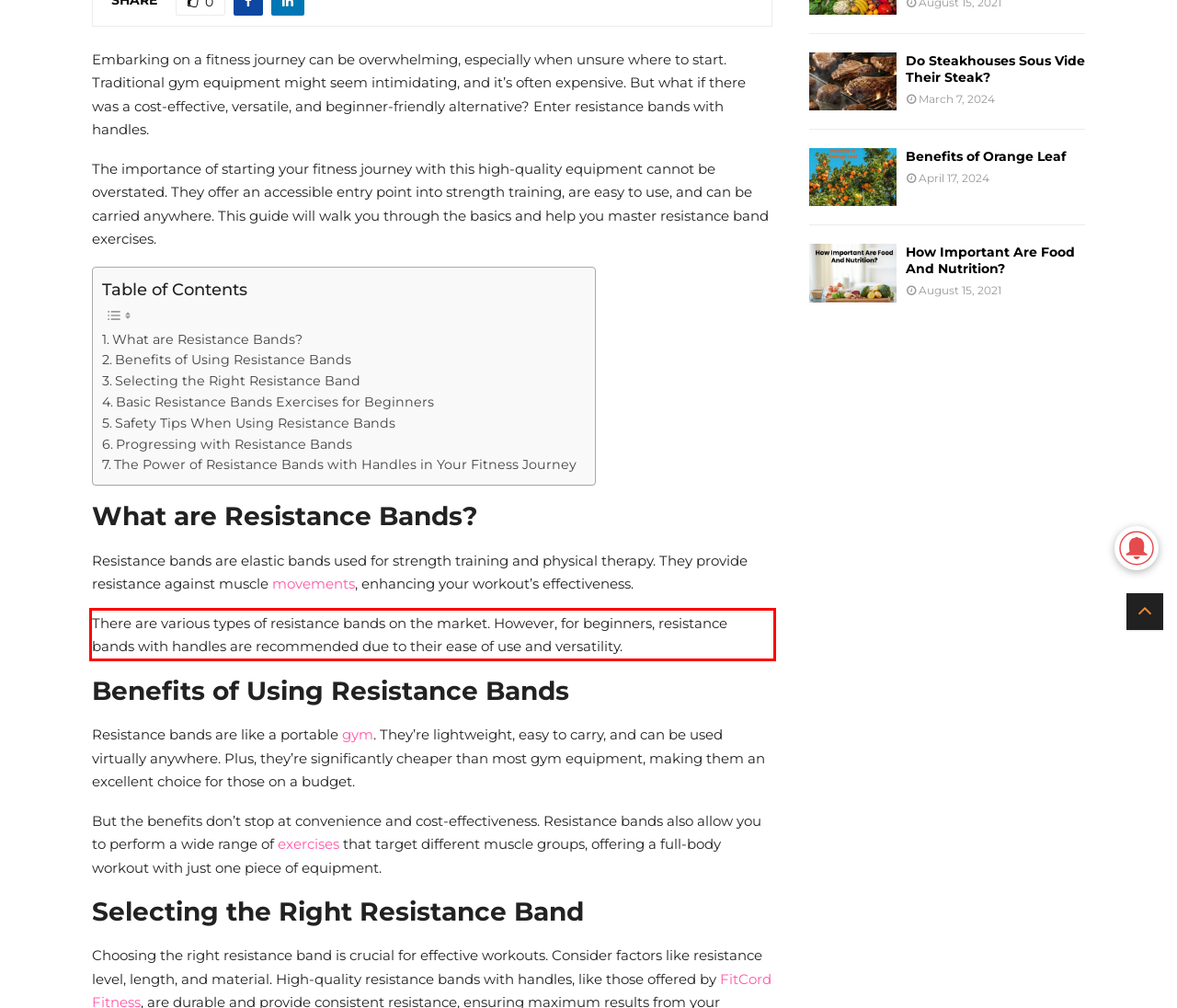With the given screenshot of a webpage, locate the red rectangle bounding box and extract the text content using OCR.

There are various types of resistance bands on the market. However, for beginners, resistance bands with handles are recommended due to their ease of use and versatility.